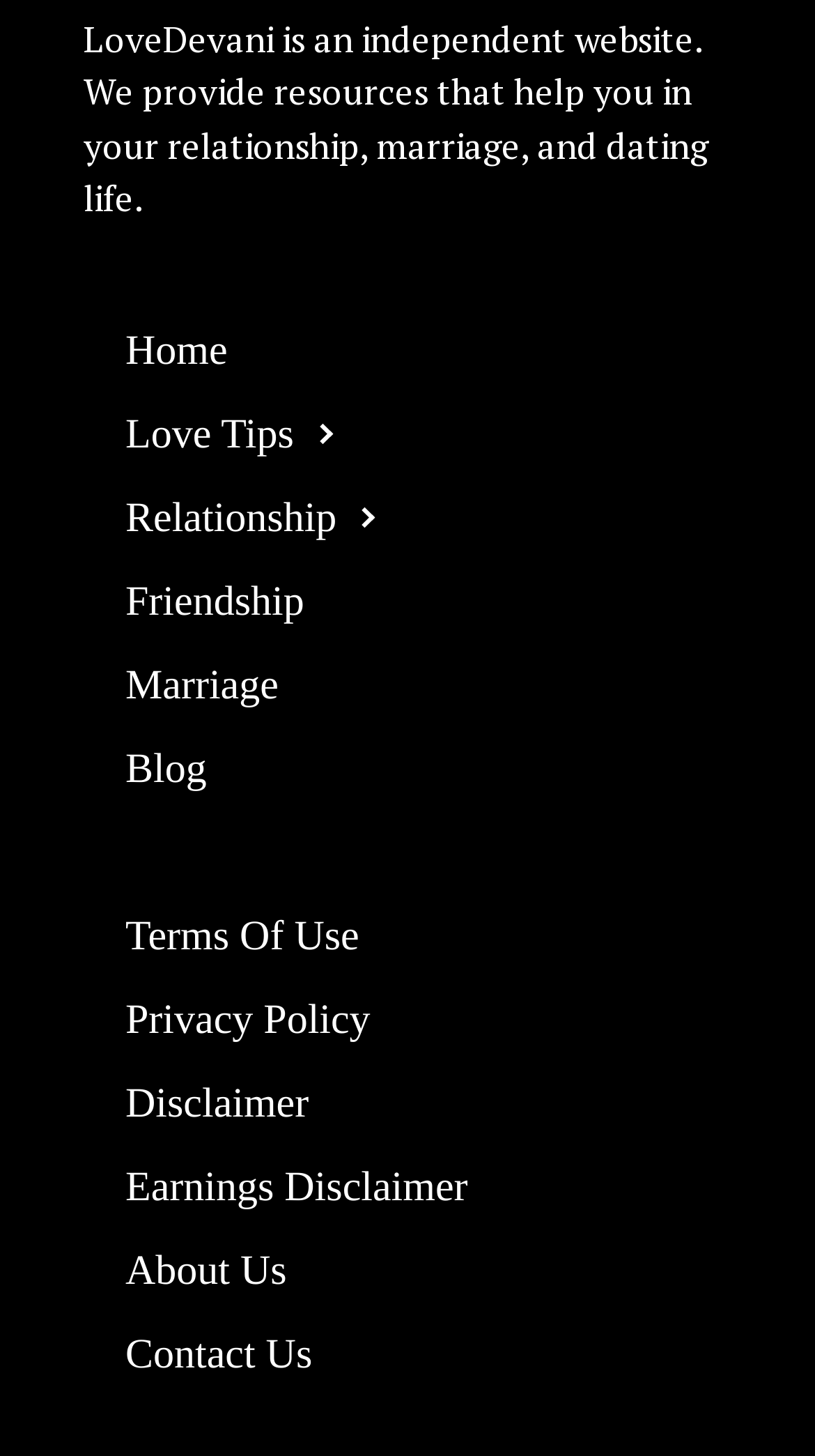Provide the bounding box coordinates for the UI element that is described as: "Terms Of Use".

[0.103, 0.614, 0.625, 0.672]